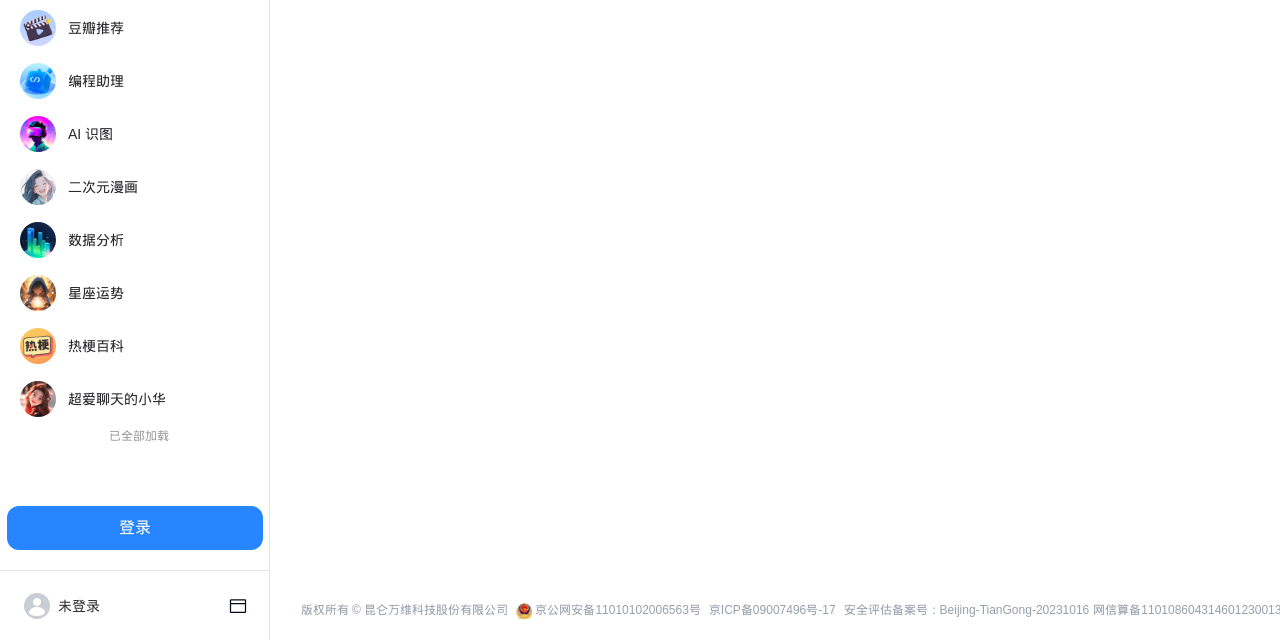Using the element description: "登录", determine the bounding box coordinates for the specified UI element. The coordinates should be four float numbers between 0 and 1, [left, top, right, bottom].

[0.005, 0.791, 0.205, 0.859]